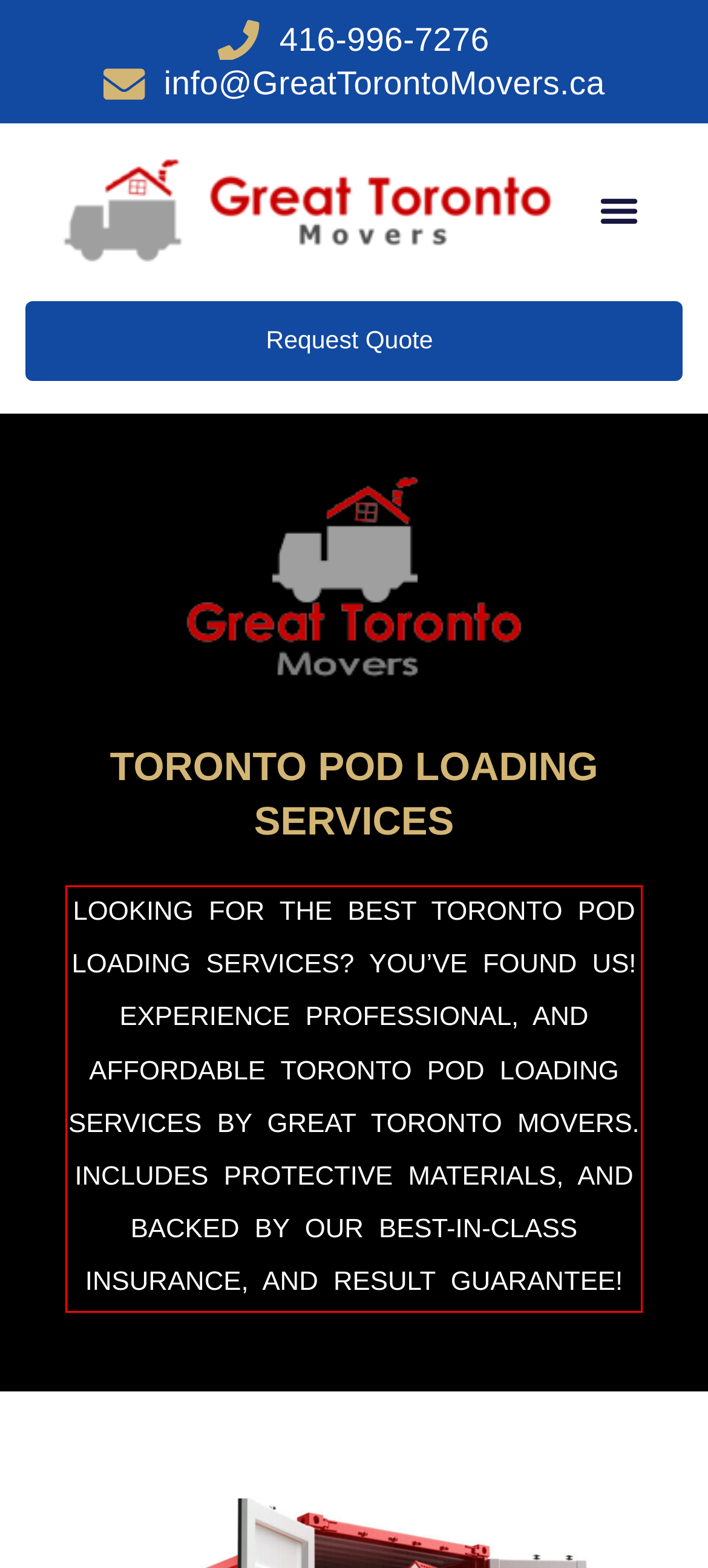You have a screenshot of a webpage with a red bounding box. Use OCR to generate the text contained within this red rectangle.

LOOKING FOR THE BEST TORONTO POD LOADING SERVICES? YOU’VE FOUND US! EXPERIENCE PROFESSIONAL, AND AFFORDABLE TORONTO POD LOADING SERVICES BY GREAT TORONTO MOVERS. INCLUDES PROTECTIVE MATERIALS, AND BACKED BY OUR BEST-IN-CLASS INSURANCE, AND RESULT GUARANTEE!